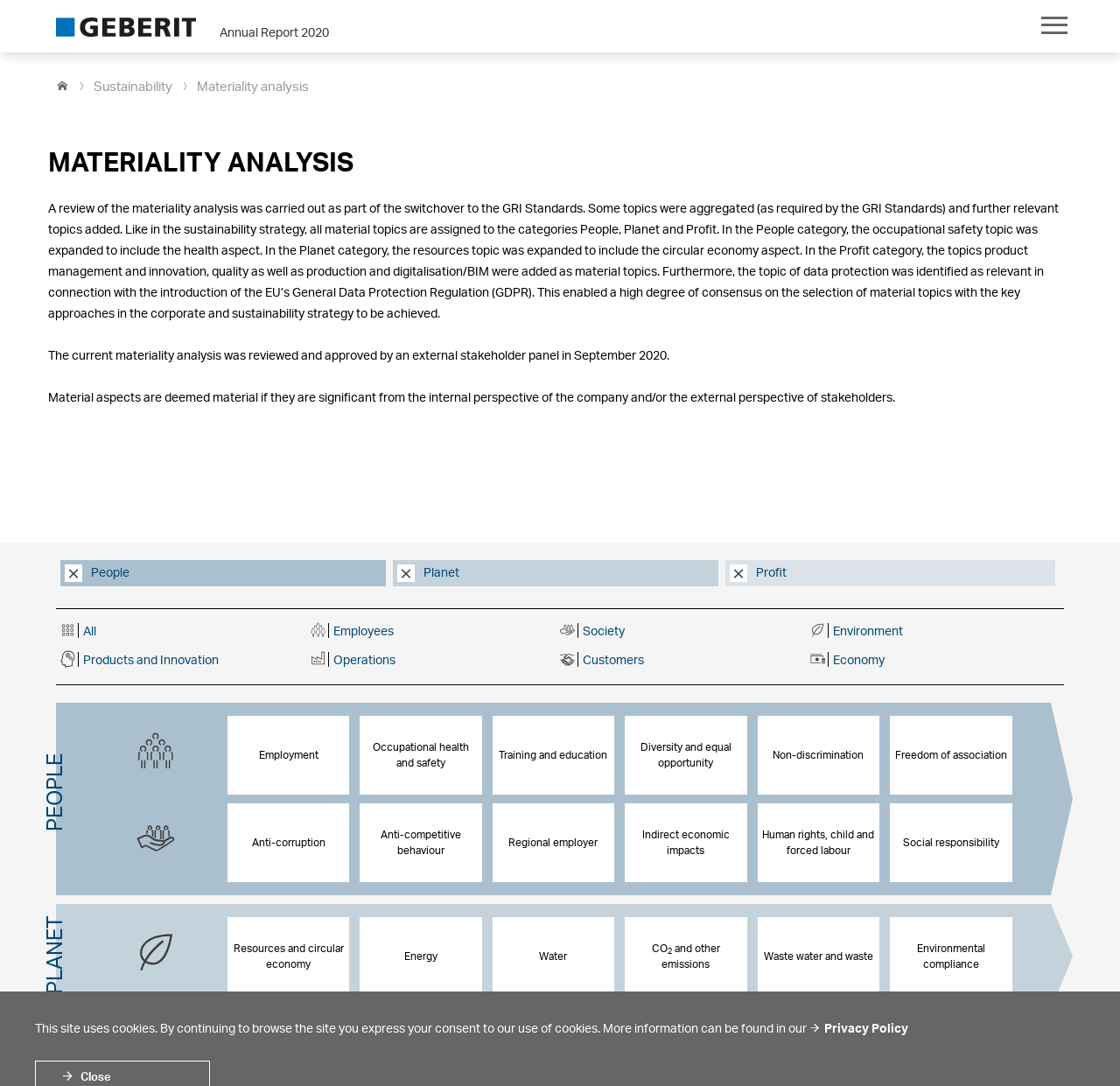What is the topic added to the Profit category?
Look at the webpage screenshot and answer the question with a detailed explanation.

The topic added to the Profit category is product management and innovation, which is mentioned in the text as one of the topics added to the Profit category as part of the materiality analysis.